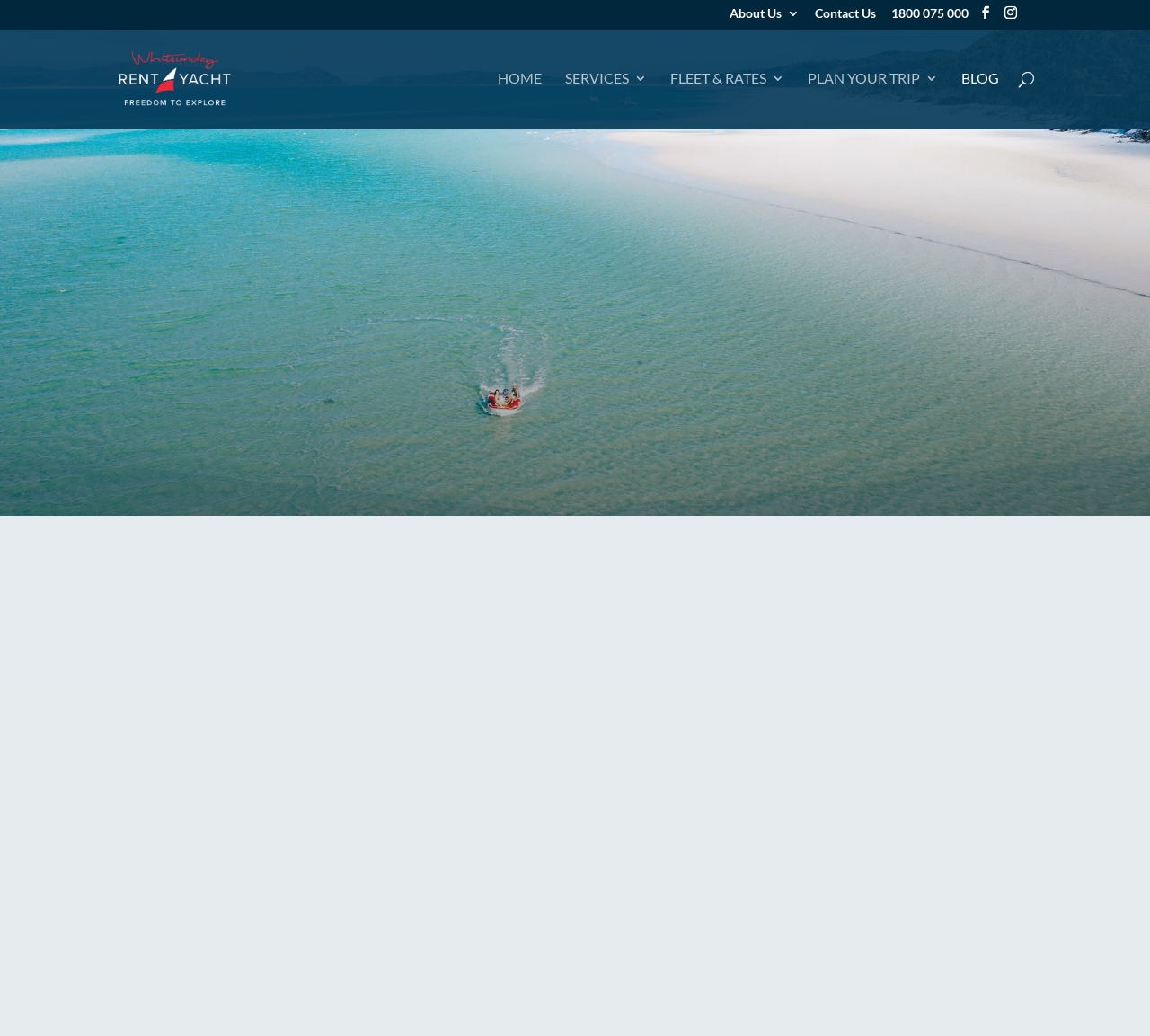Answer with a single word or phrase: 
Is there a contact phone number available?

Yes